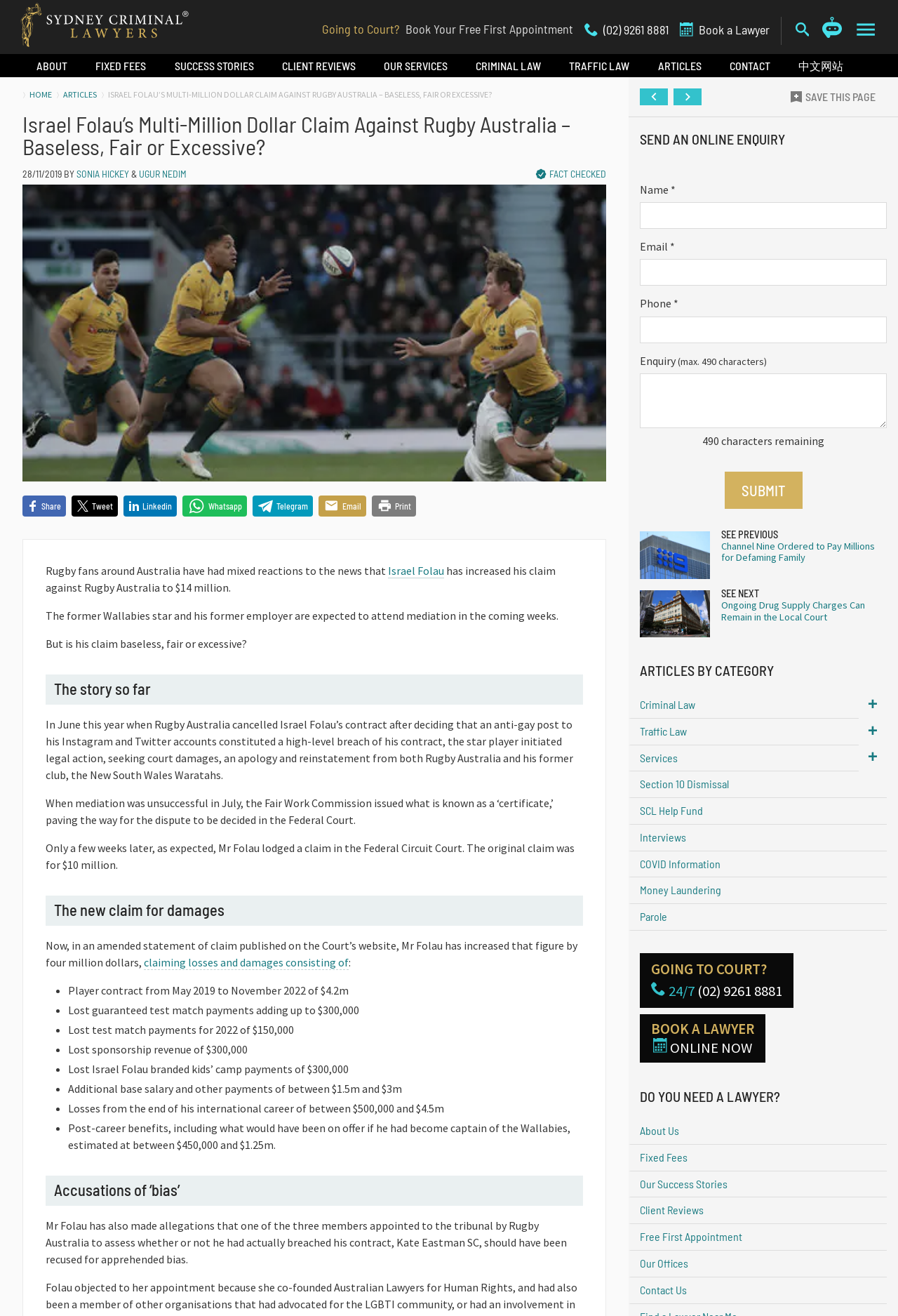Calculate the bounding box coordinates for the UI element based on the following description: "Search". Ensure the coordinates are four float numbers between 0 and 1, i.e., [left, top, right, bottom].

None